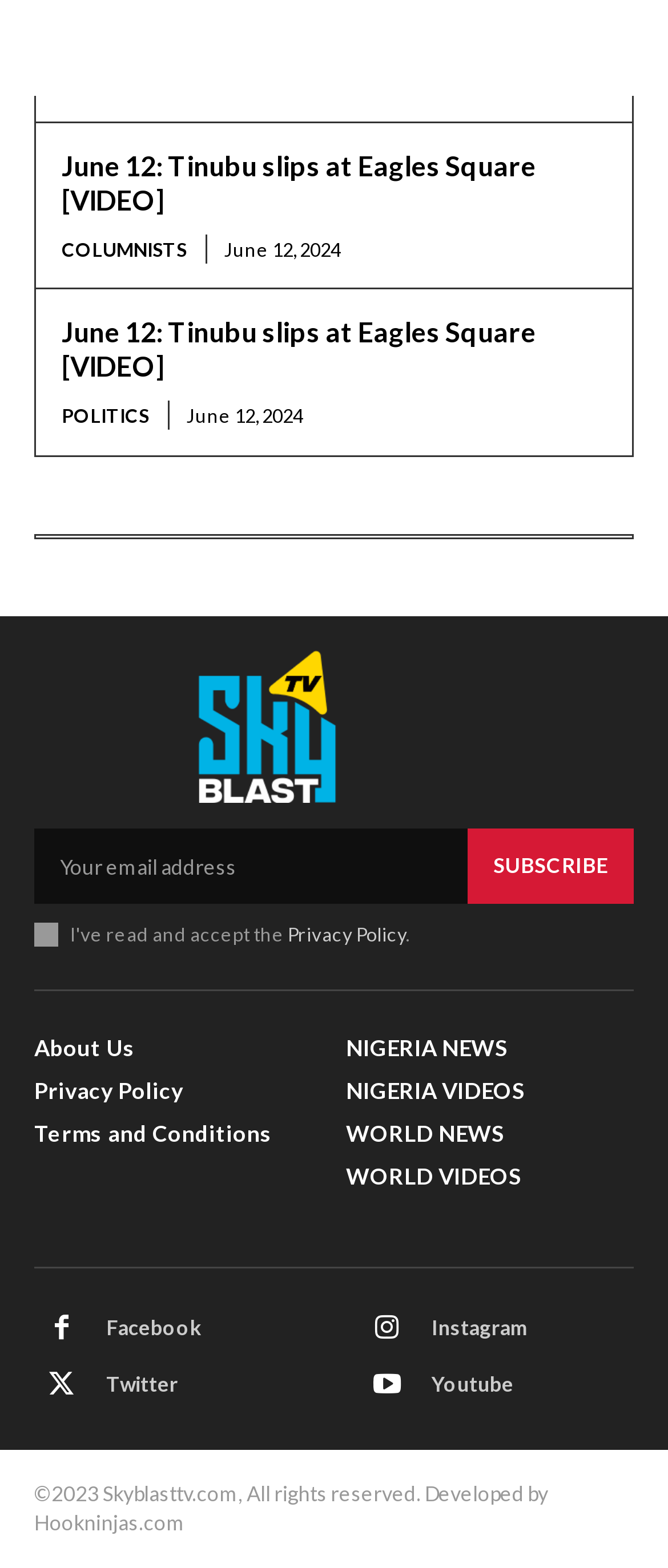What is the purpose of the textbox?
Refer to the image and give a detailed answer to the question.

I inferred the purpose of the textbox by its label 'email' and its proximity to the 'SUBSCRIBE' button, suggesting that users can enter their email address to subscribe to a newsletter or service.